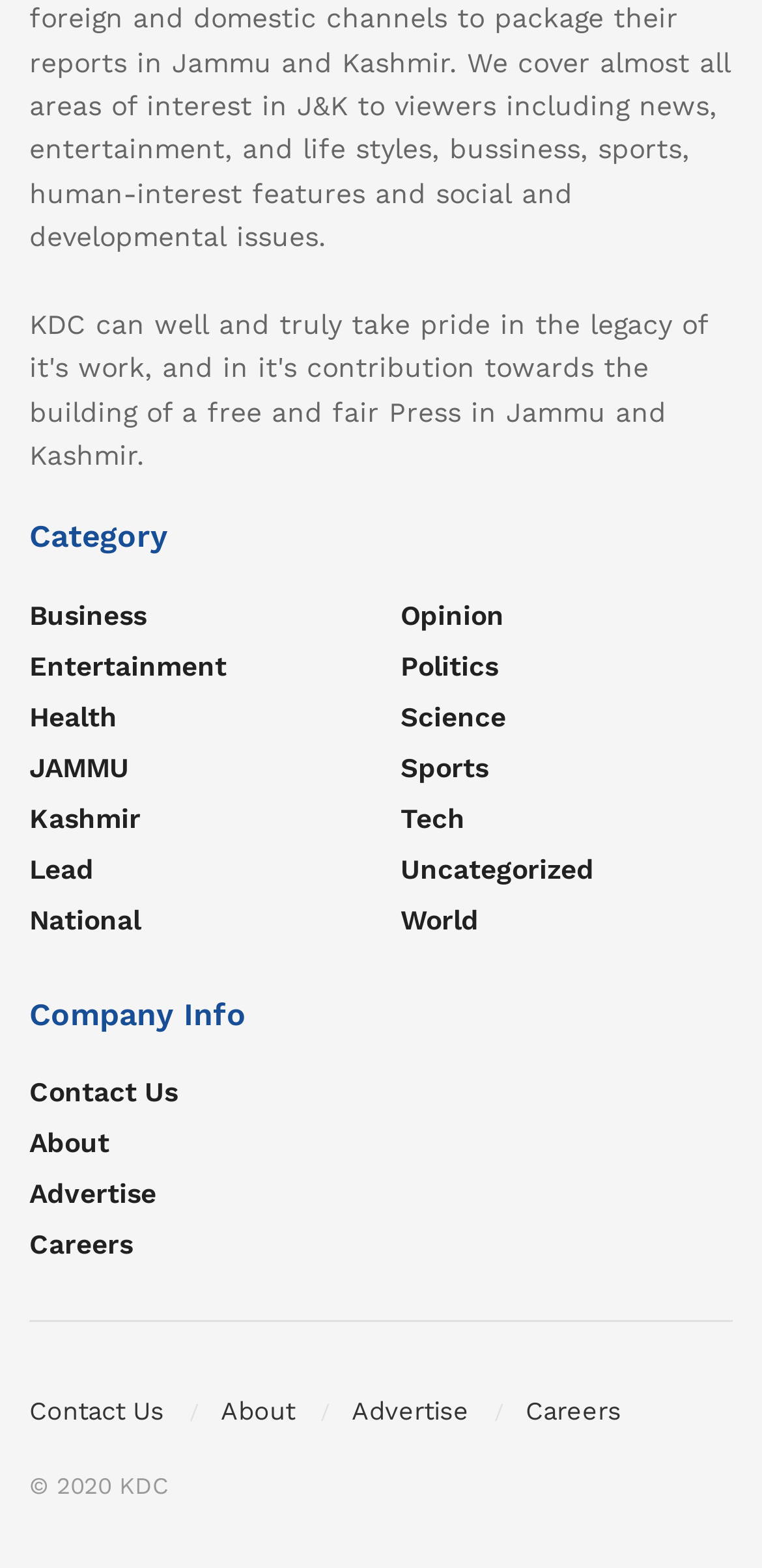How many times is the 'Contact Us' link displayed?
Please craft a detailed and exhaustive response to the question.

The 'Contact Us' link is displayed twice on the webpage, once under the 'Company Info' section and again at the bottom of the page.